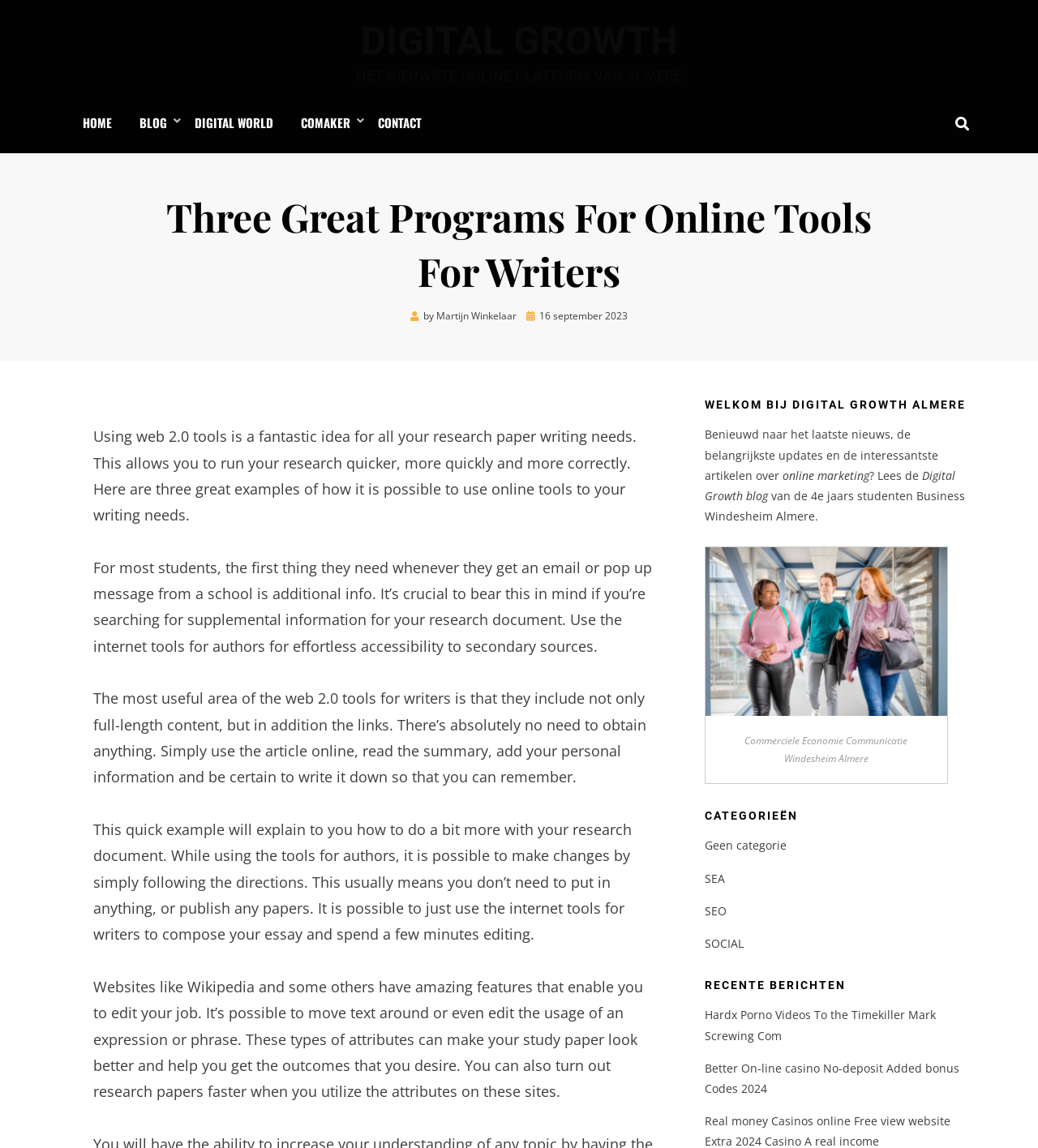Please identify the bounding box coordinates of the element I should click to complete this instruction: 'Check the recent post 'Hardx Porno Videos To the Timekiller Mark Screwing Com''. The coordinates should be given as four float numbers between 0 and 1, like this: [left, top, right, bottom].

[0.679, 0.877, 0.901, 0.909]